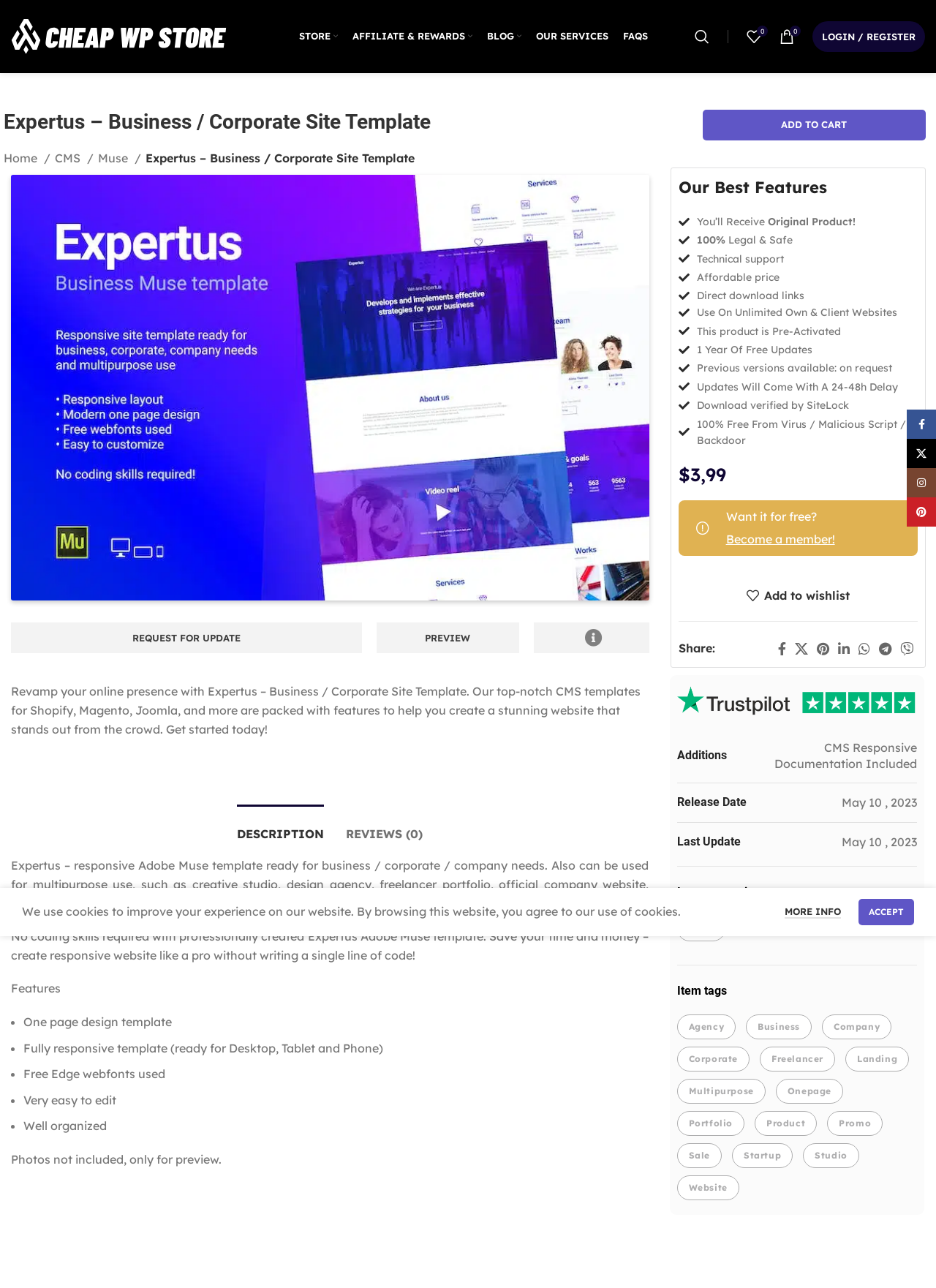Provide your answer in one word or a succinct phrase for the question: 
What is the purpose of the template?

Business / Corporate / Company needs